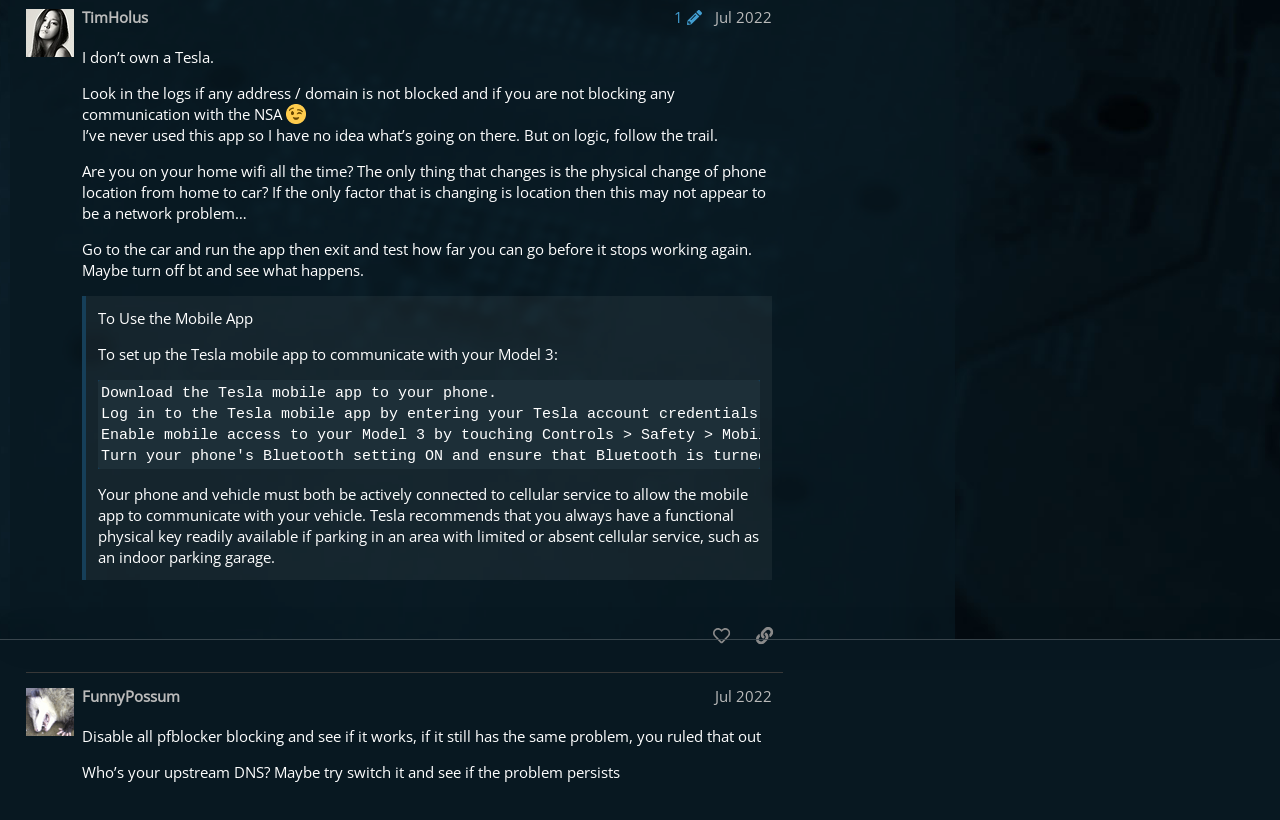Using the provided description title="like this post", find the bounding box coordinates for the UI element. Provide the coordinates in (top-left x, top-left y, bottom-right x, bottom-right y) format, ensuring all values are between 0 and 1.

[0.549, 0.755, 0.578, 0.795]